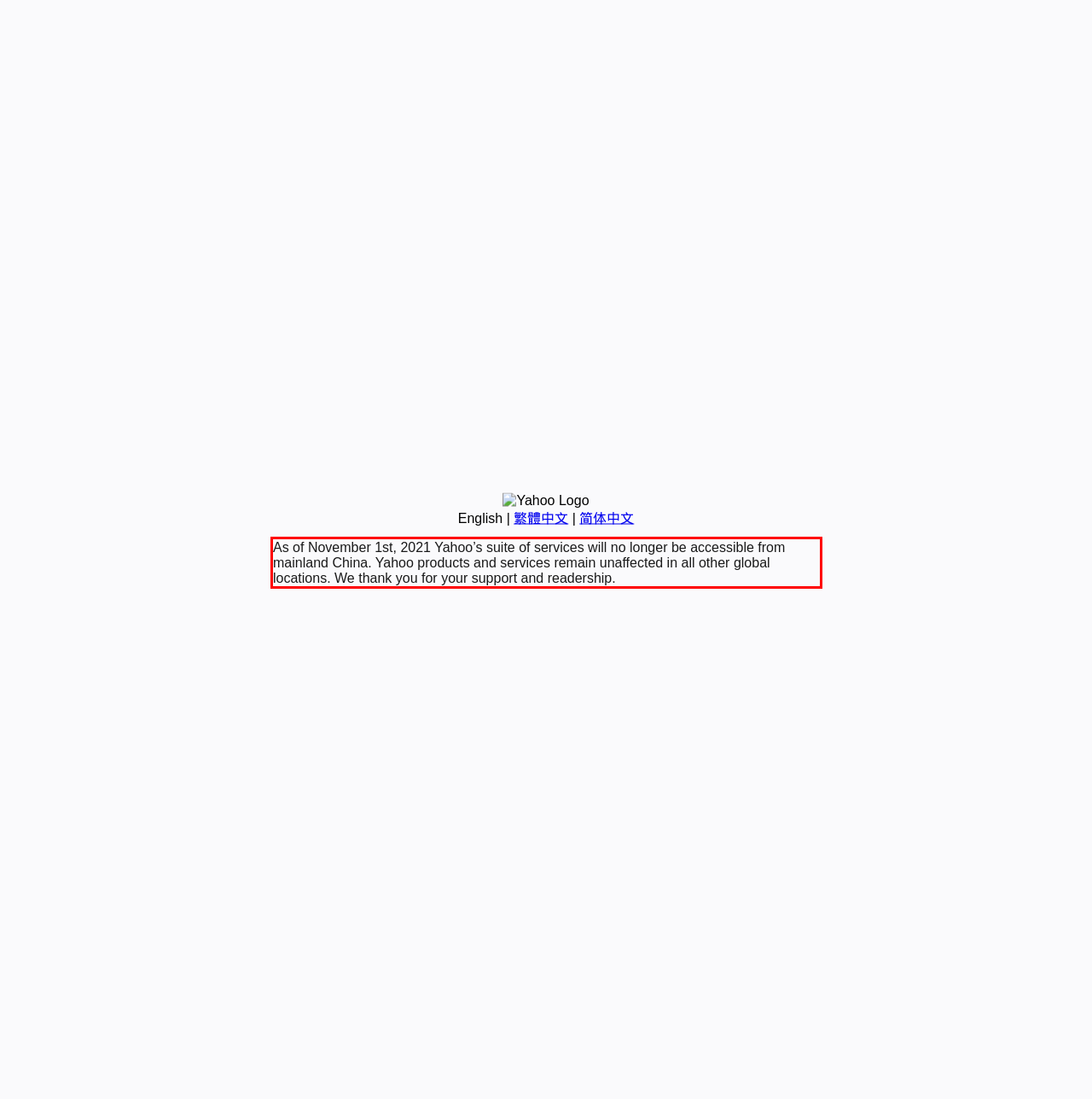Please use OCR to extract the text content from the red bounding box in the provided webpage screenshot.

As of November 1st, 2021 Yahoo’s suite of services will no longer be accessible from mainland China. Yahoo products and services remain unaffected in all other global locations. We thank you for your support and readership.